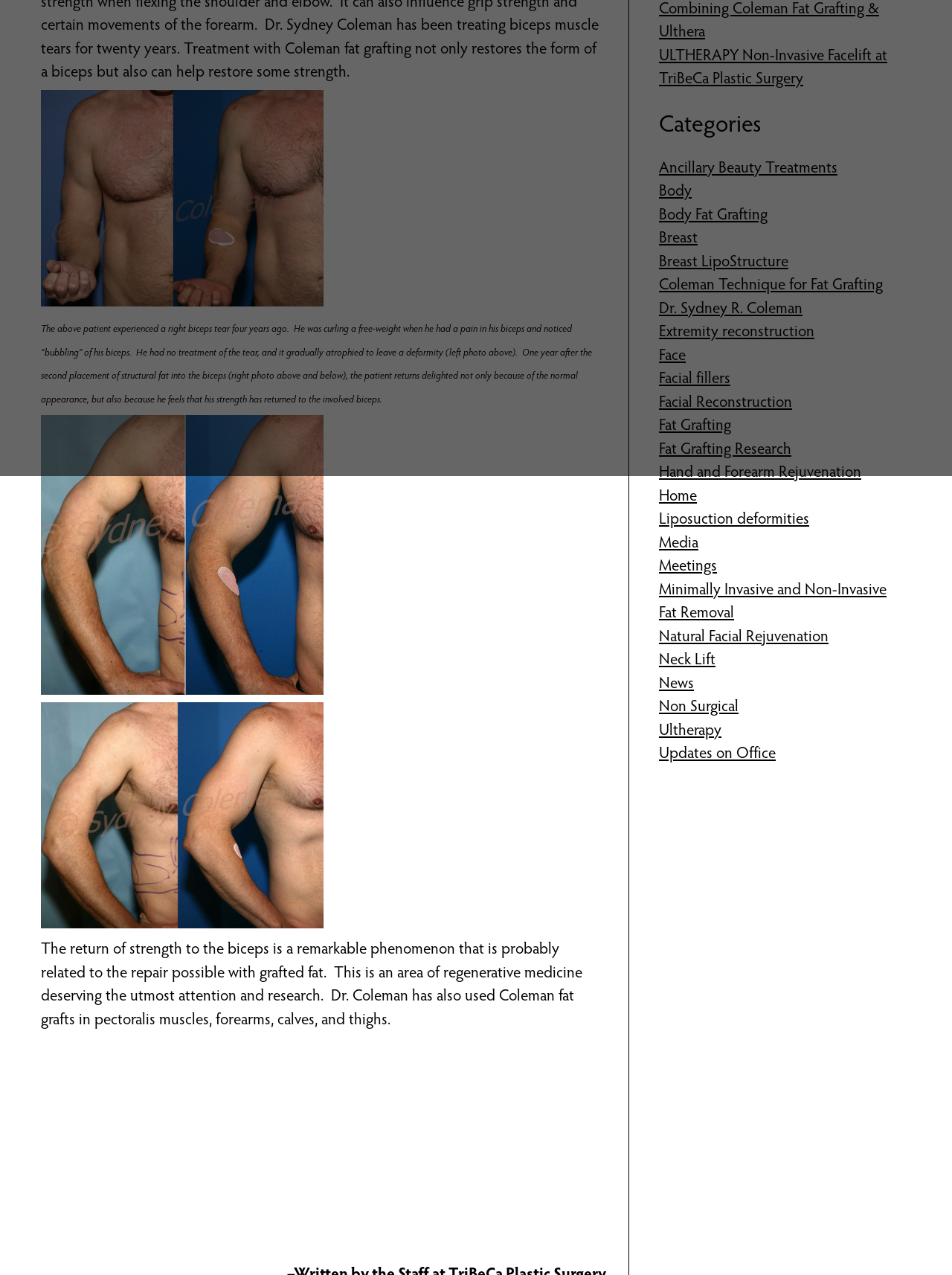For the given element description Body Fat Grafting, determine the bounding box coordinates of the UI element. The coordinates should follow the format (top-left x, top-left y, bottom-right x, bottom-right y) and be within the range of 0 to 1.

[0.692, 0.158, 0.806, 0.175]